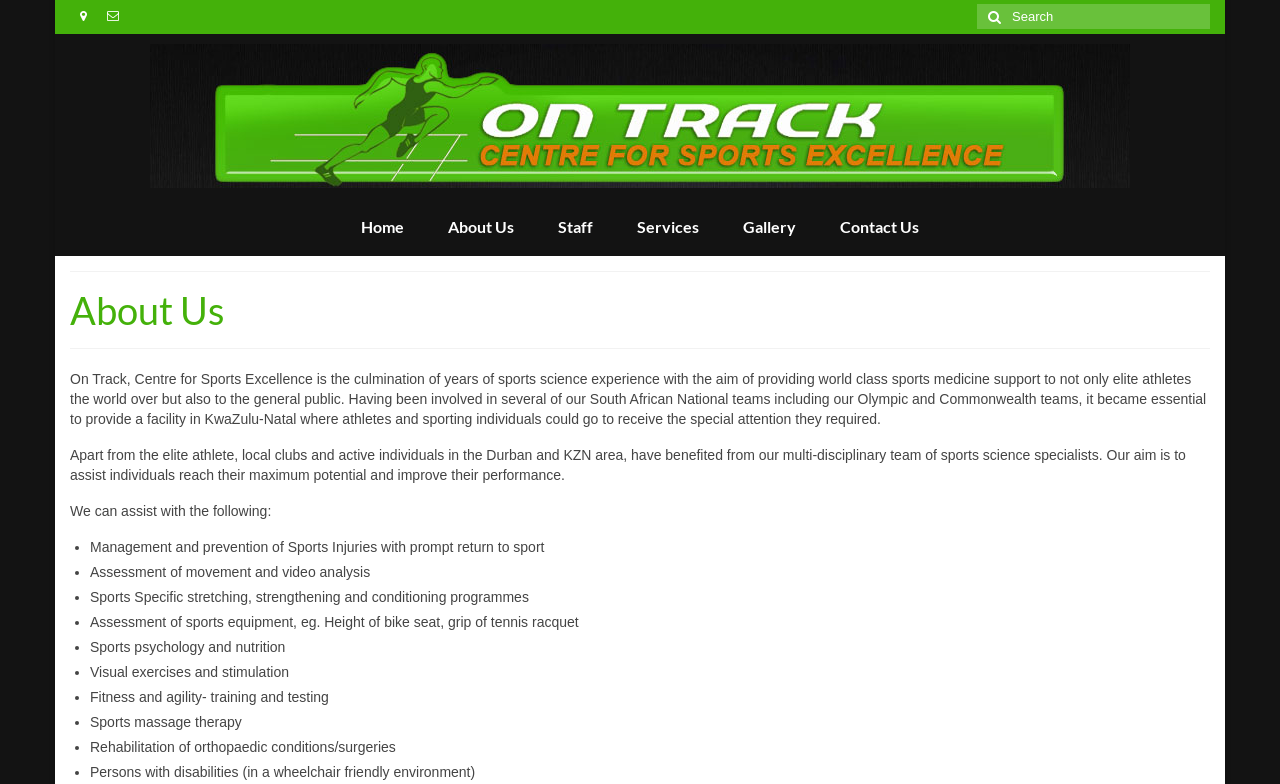Given the element description: "parent_node: Search for: name="s" placeholder="Search"", predict the bounding box coordinates of this UI element. The coordinates must be four float numbers between 0 and 1, given as [left, top, right, bottom].

[0.763, 0.005, 0.945, 0.037]